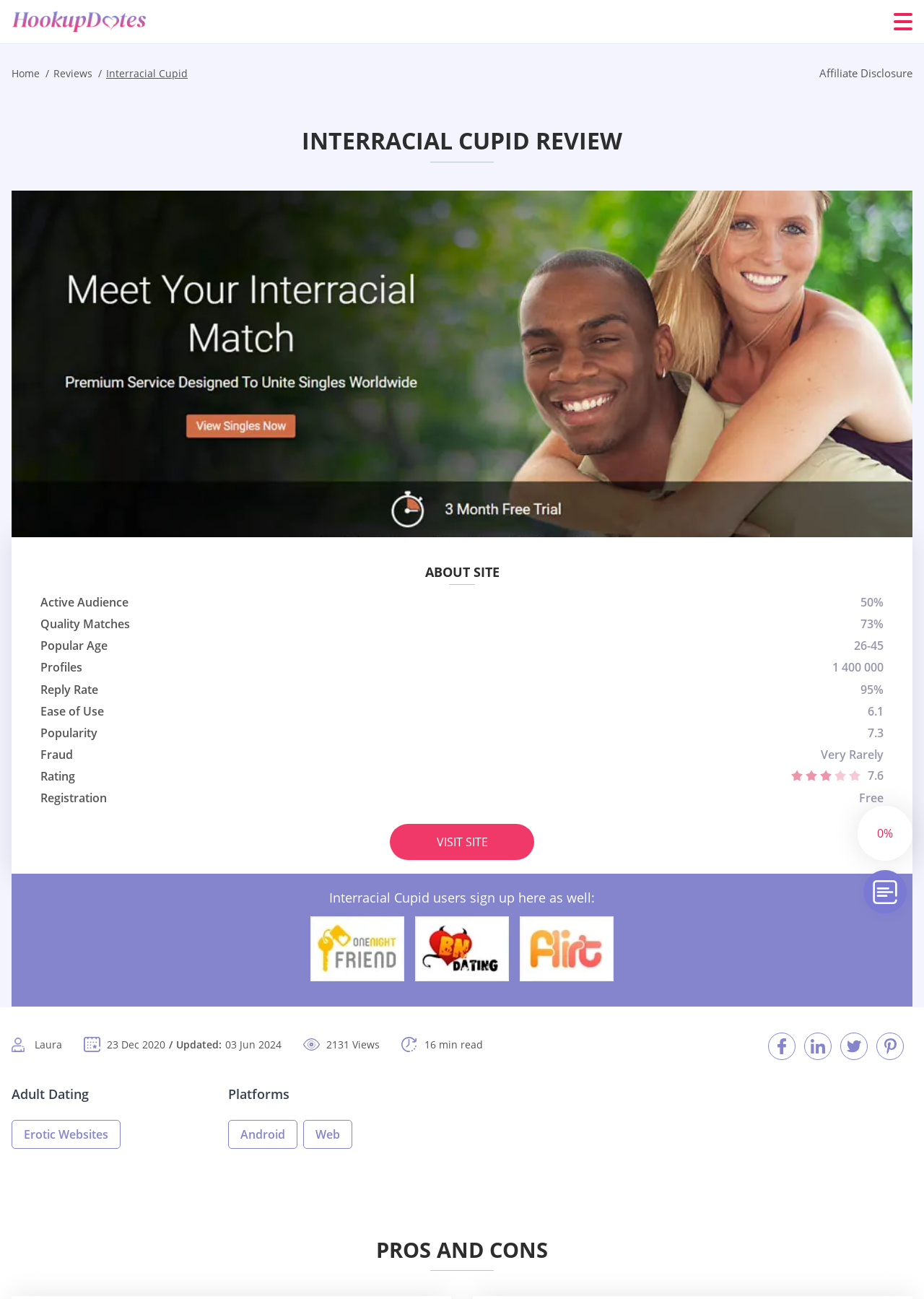Please provide the bounding box coordinates for the UI element as described: "Erotic Websites". The coordinates must be four floats between 0 and 1, represented as [left, top, right, bottom].

[0.012, 0.862, 0.13, 0.885]